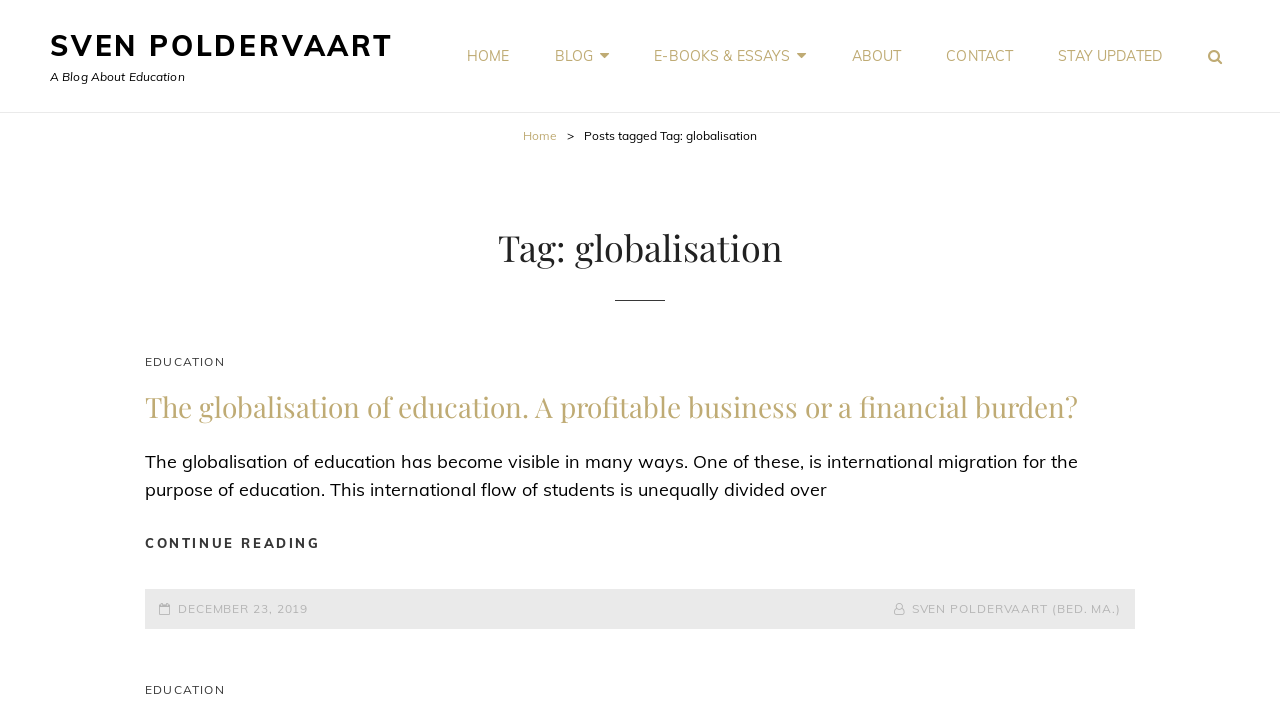Identify the bounding box coordinates of the element that should be clicked to fulfill this task: "read the article about globalisation of education". The coordinates should be provided as four float numbers between 0 and 1, i.e., [left, top, right, bottom].

[0.113, 0.541, 0.842, 0.592]